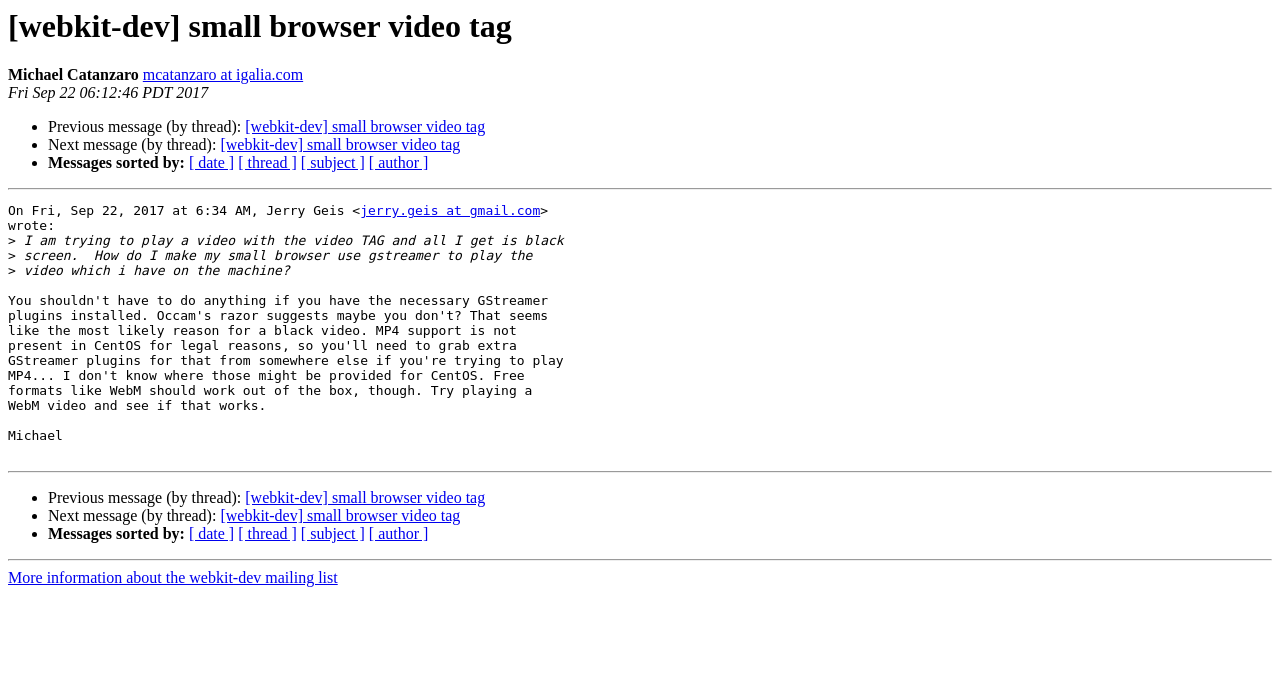Given the description "jerry.geis at gmail.com", provide the bounding box coordinates of the corresponding UI element.

[0.281, 0.3, 0.422, 0.322]